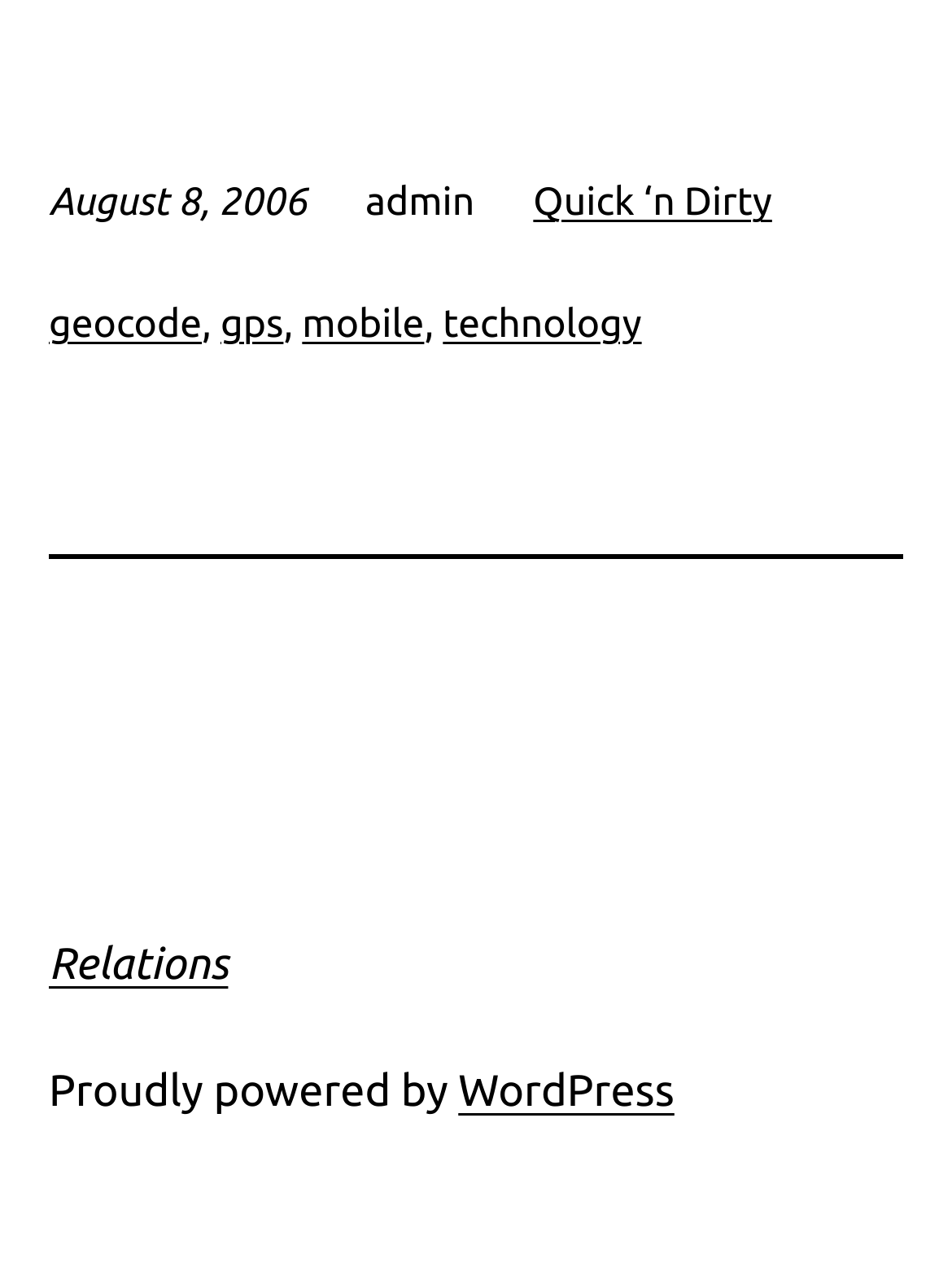Please predict the bounding box coordinates (top-left x, top-left y, bottom-right x, bottom-right y) for the UI element in the screenshot that fits the description: Quick ‘n Dirty

[0.56, 0.141, 0.811, 0.176]